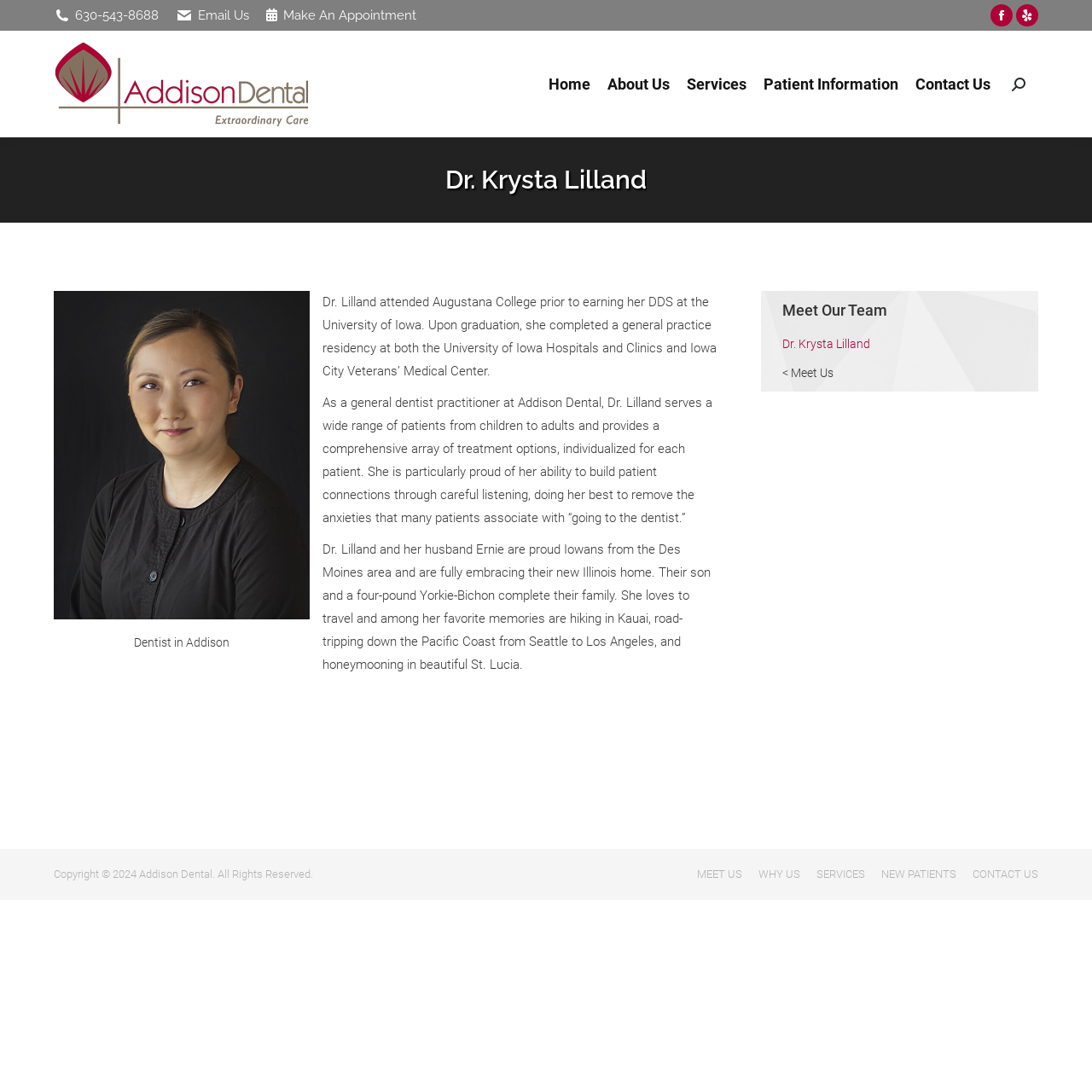Locate the coordinates of the bounding box for the clickable region that fulfills this instruction: "Visit the Facebook page".

[0.907, 0.004, 0.927, 0.024]